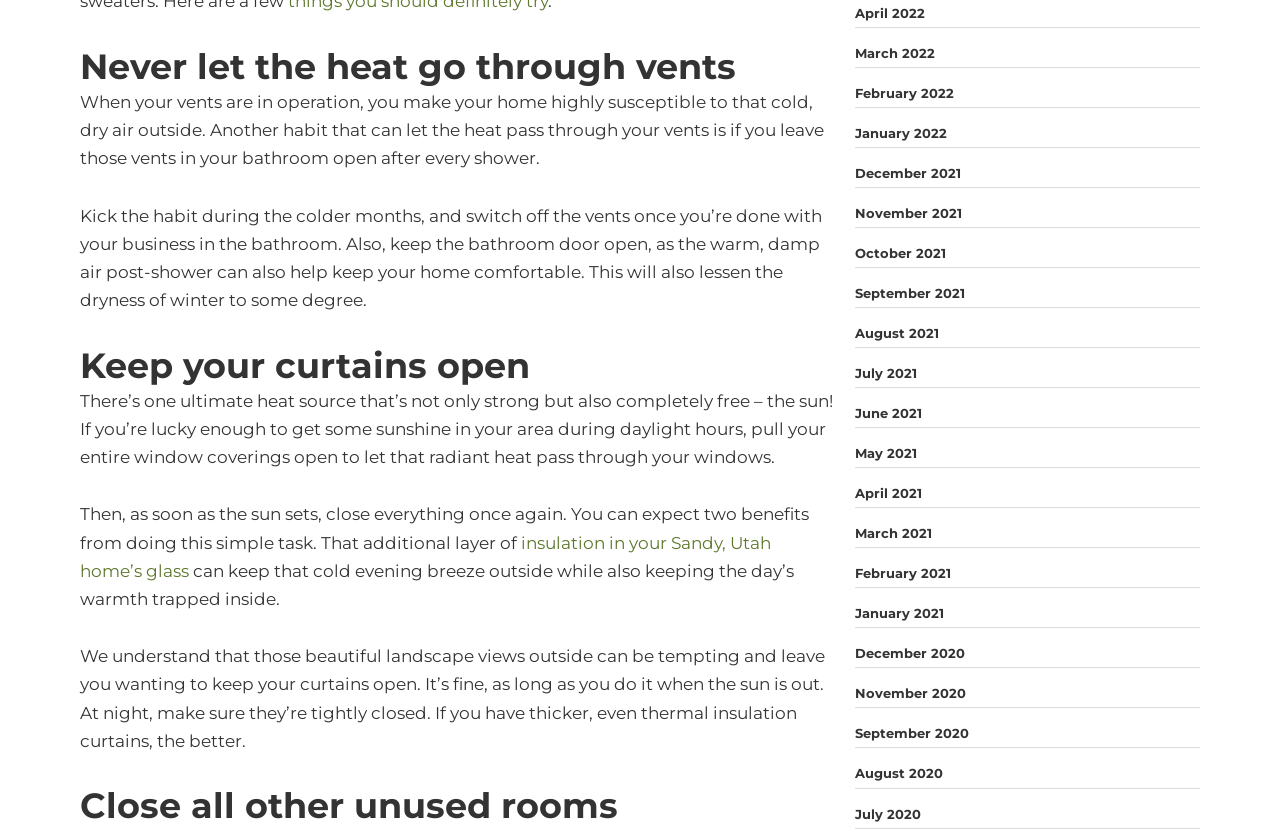Please determine the bounding box coordinates of the element's region to click for the following instruction: "Close all other unused rooms".

[0.062, 0.938, 0.652, 0.99]